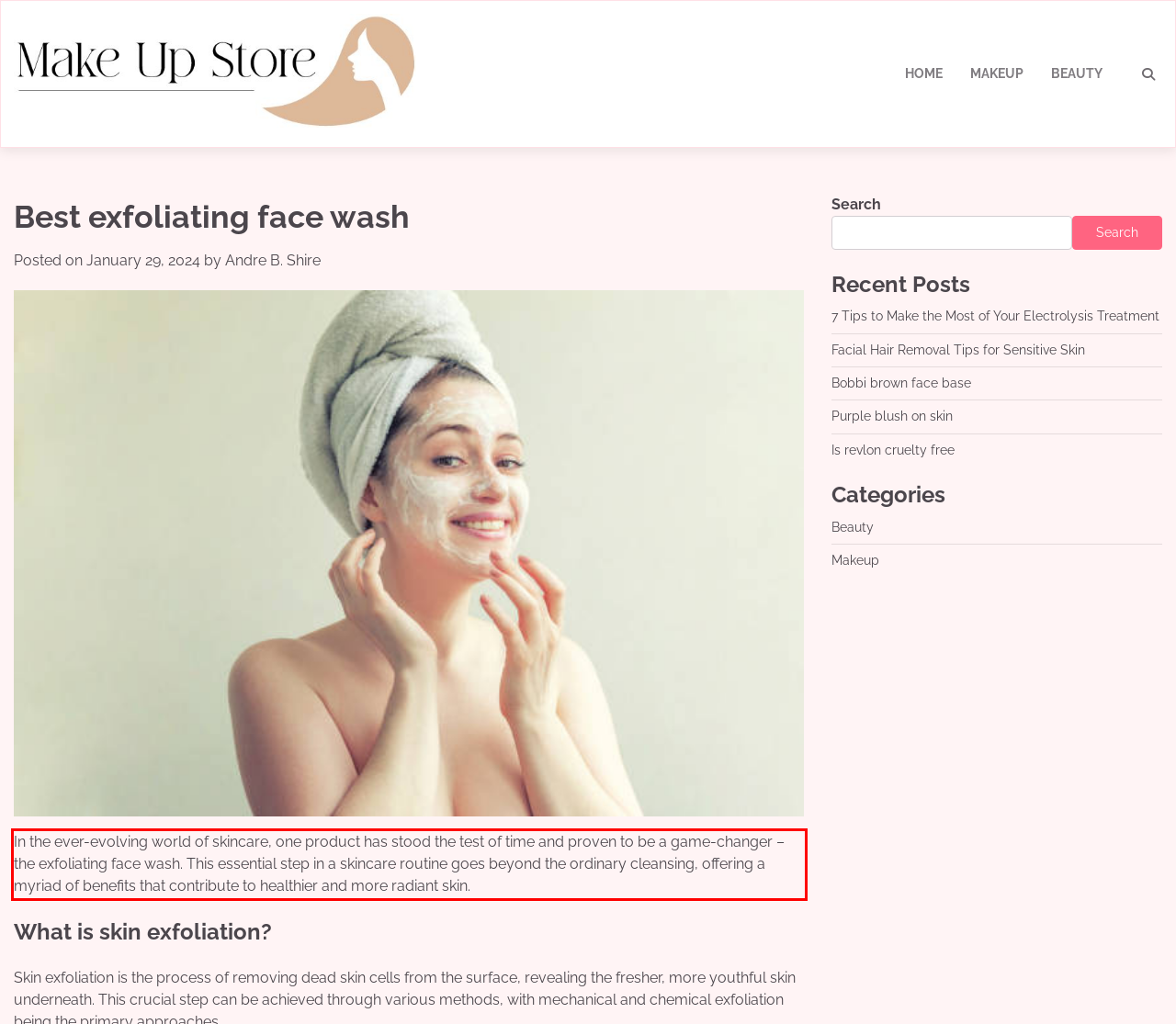Please look at the screenshot provided and find the red bounding box. Extract the text content contained within this bounding box.

In the ever-evolving world of skincare, one product has stood the test of time and proven to be a game-changer – the exfoliating face wash. This essential step in a skincare routine goes beyond the ordinary cleansing, offering a myriad of benefits that contribute to healthier and more radiant skin.